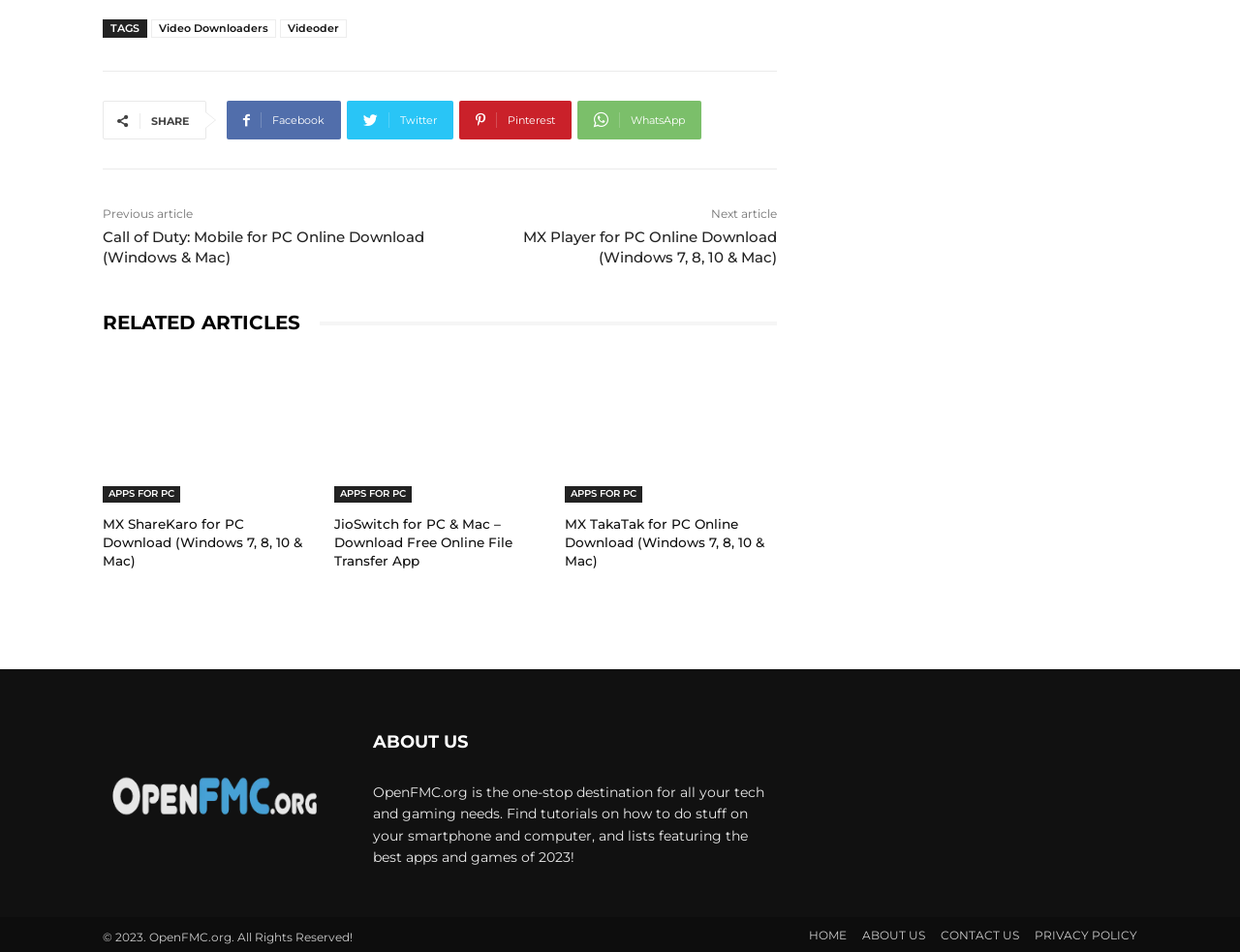Given the element description: "About Us", predict the bounding box coordinates of this UI element. The coordinates must be four float numbers between 0 and 1, given as [left, top, right, bottom].

[0.695, 0.969, 0.746, 0.99]